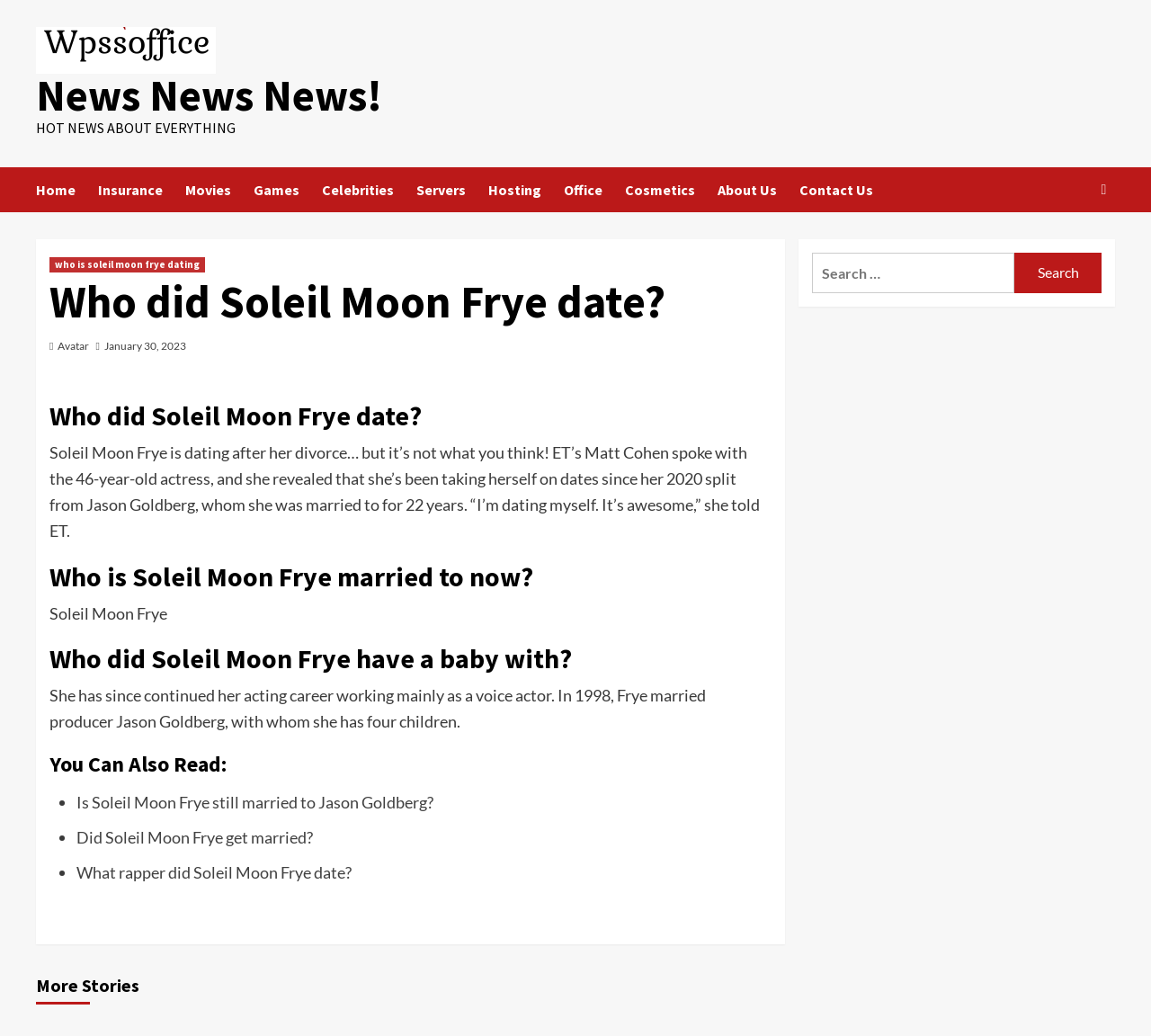Using the format (top-left x, top-left y, bottom-right x, bottom-right y), and given the element description, identify the bounding box coordinates within the screenshot: parent_node: News News News!

[0.031, 0.026, 0.188, 0.071]